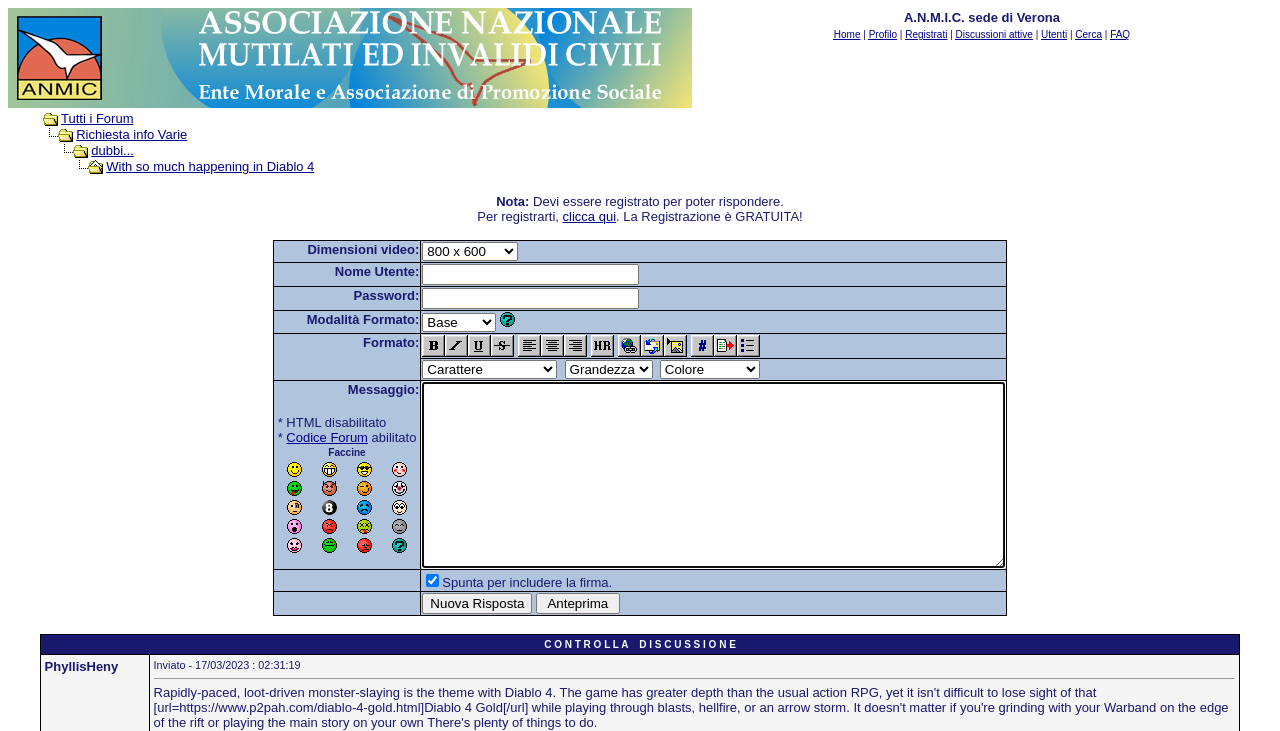Bounding box coordinates are specified in the format (top-left x, top-left y, bottom-right x, bottom-right y). All values are floating point numbers bounded between 0 and 1. Please provide the bounding box coordinate of the region this sentence describes: dubbi...

[0.071, 0.196, 0.105, 0.216]